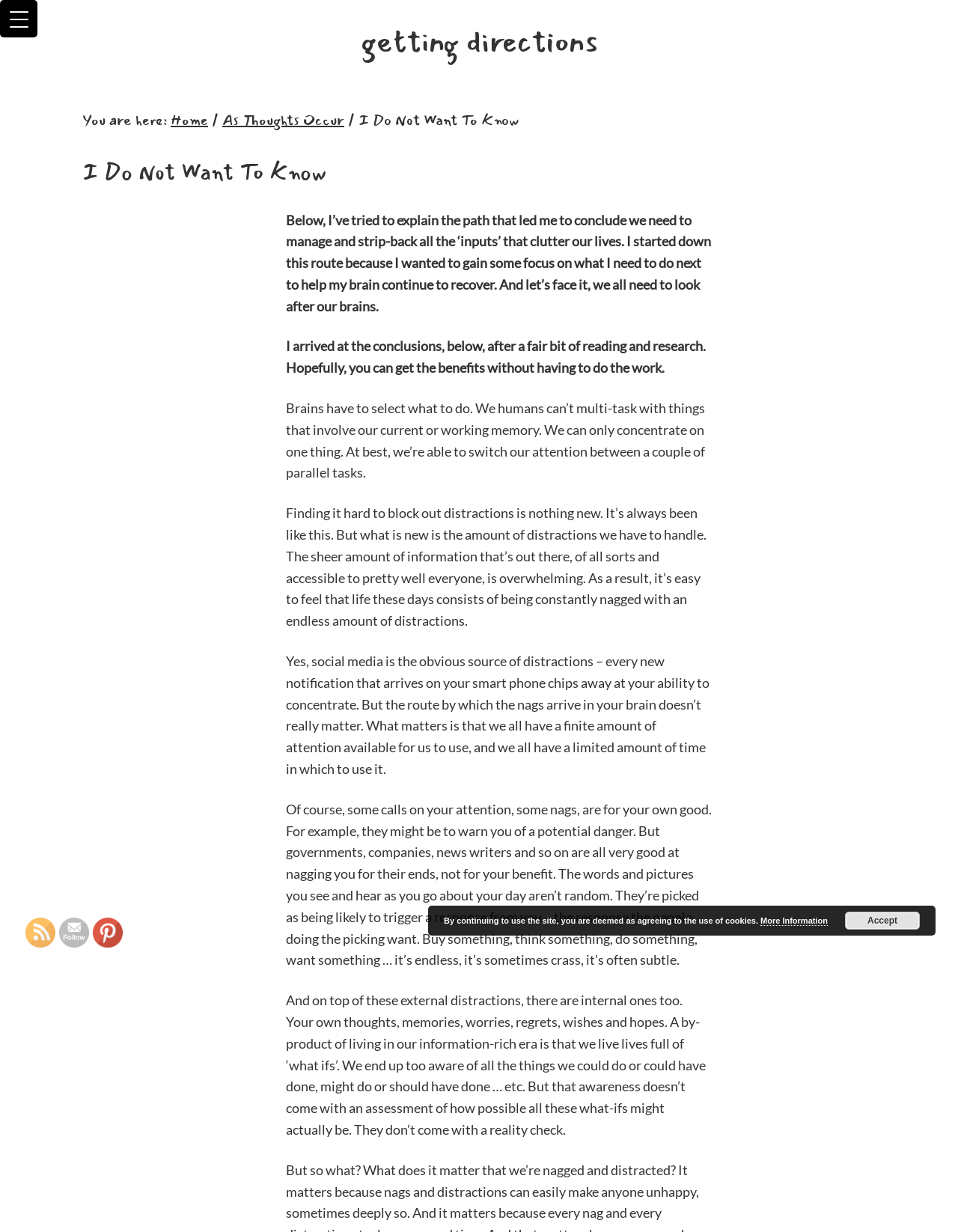Find and indicate the bounding box coordinates of the region you should select to follow the given instruction: "Click the 'RSS' link".

[0.027, 0.746, 0.059, 0.77]